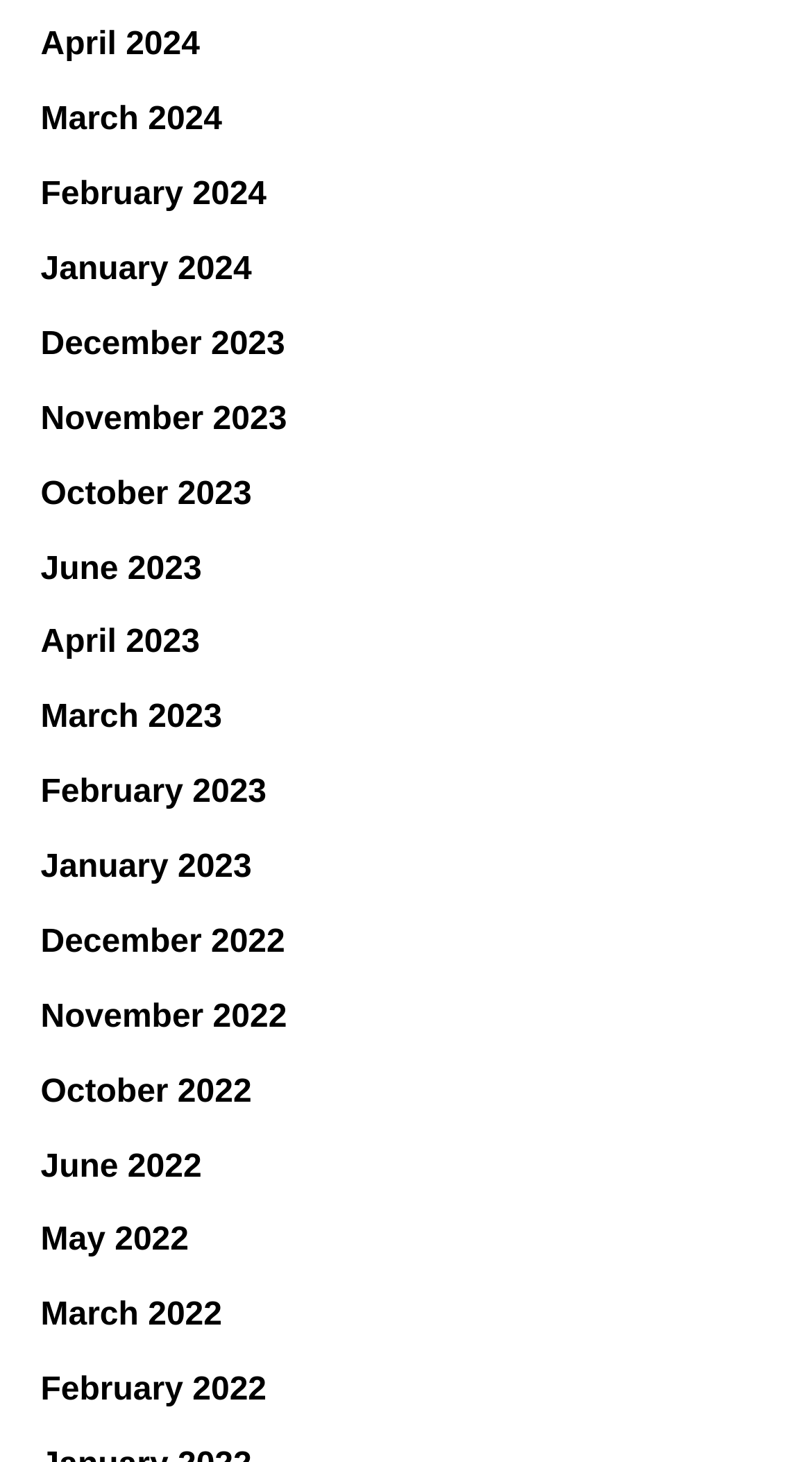Using the provided description parent_node: DE aria-label="Toggle navigation", find the bounding box coordinates for the UI element. Provide the coordinates in (top-left x, top-left y, bottom-right x, bottom-right y) format, ensuring all values are between 0 and 1.

None